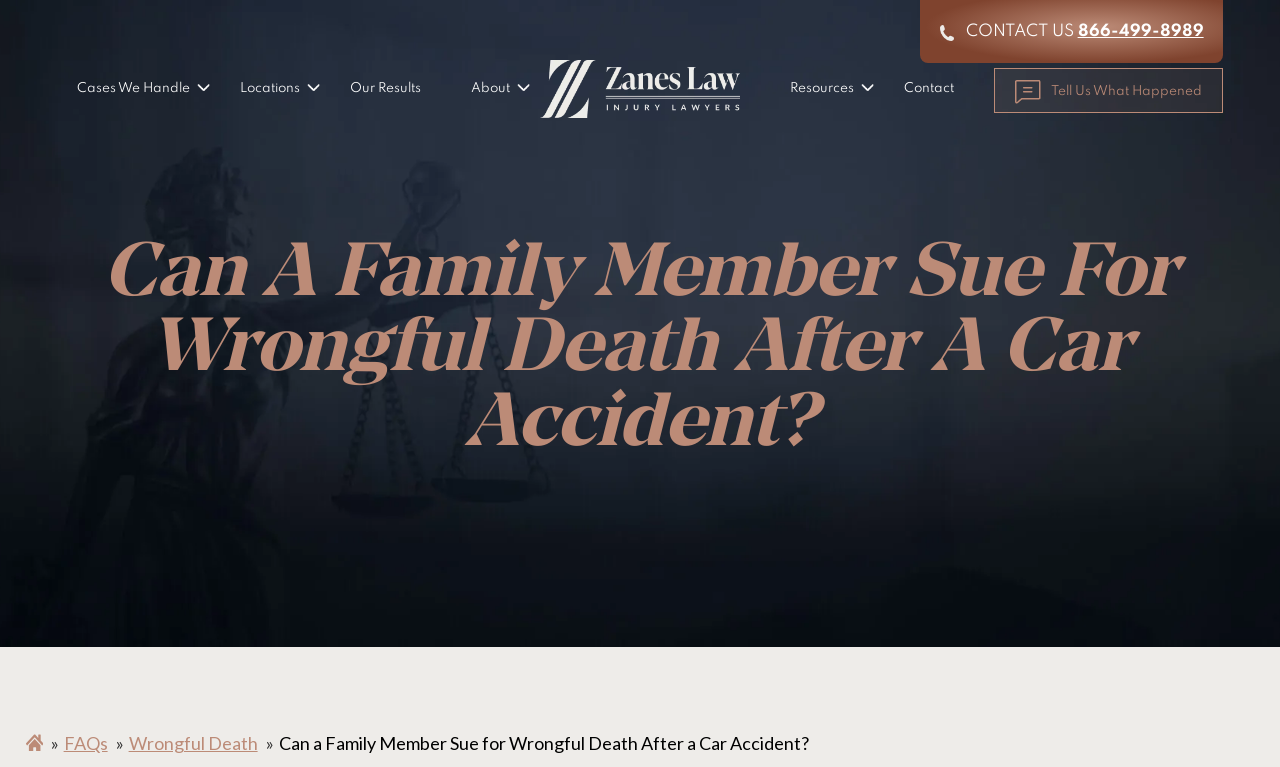Provide the bounding box coordinates of the section that needs to be clicked to accomplish the following instruction: "Learn more about wrongful death claims."

[0.1, 0.948, 0.201, 0.991]